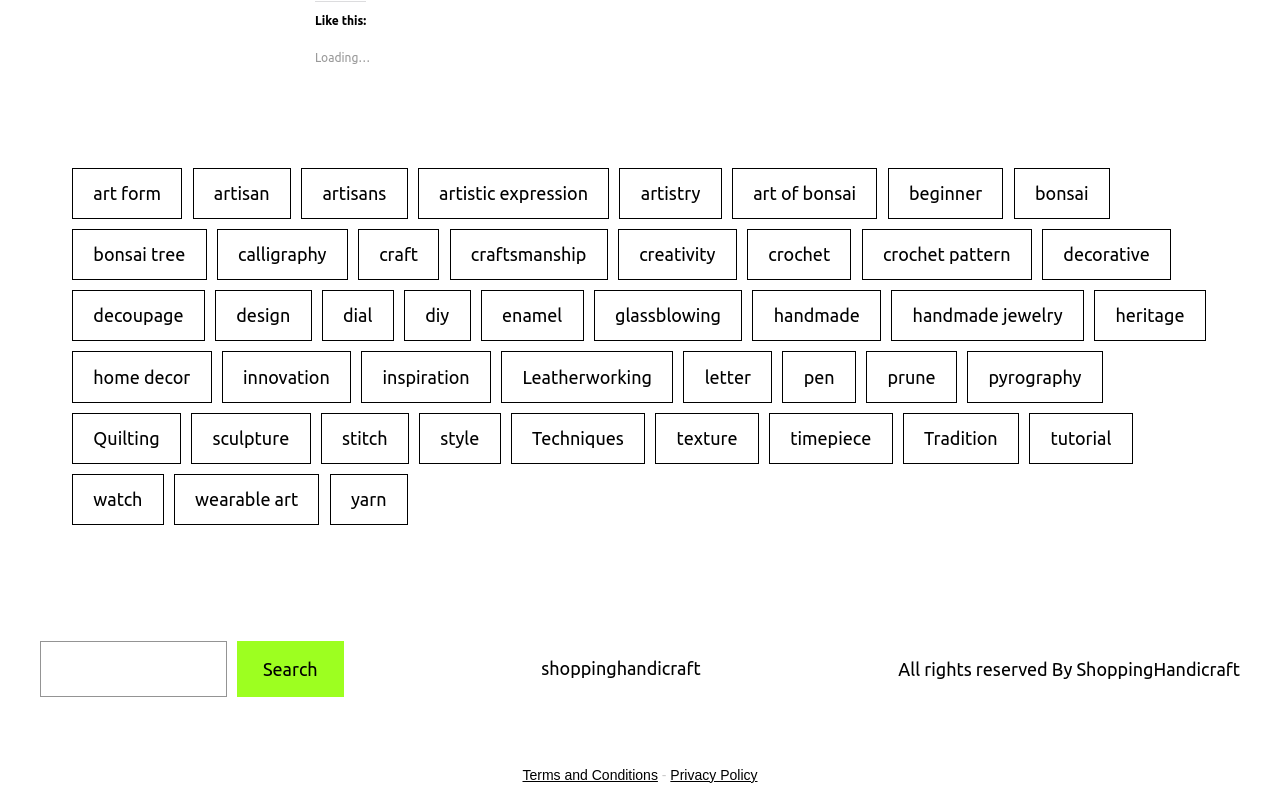What type of content is featured on this webpage?
Refer to the image and give a detailed answer to the query.

The webpage has a large number of links with text such as 'art form', 'artisan', 'artistic expression', 'craft', 'handmade', etc. This suggests that the webpage is featuring content related to handicrafts.